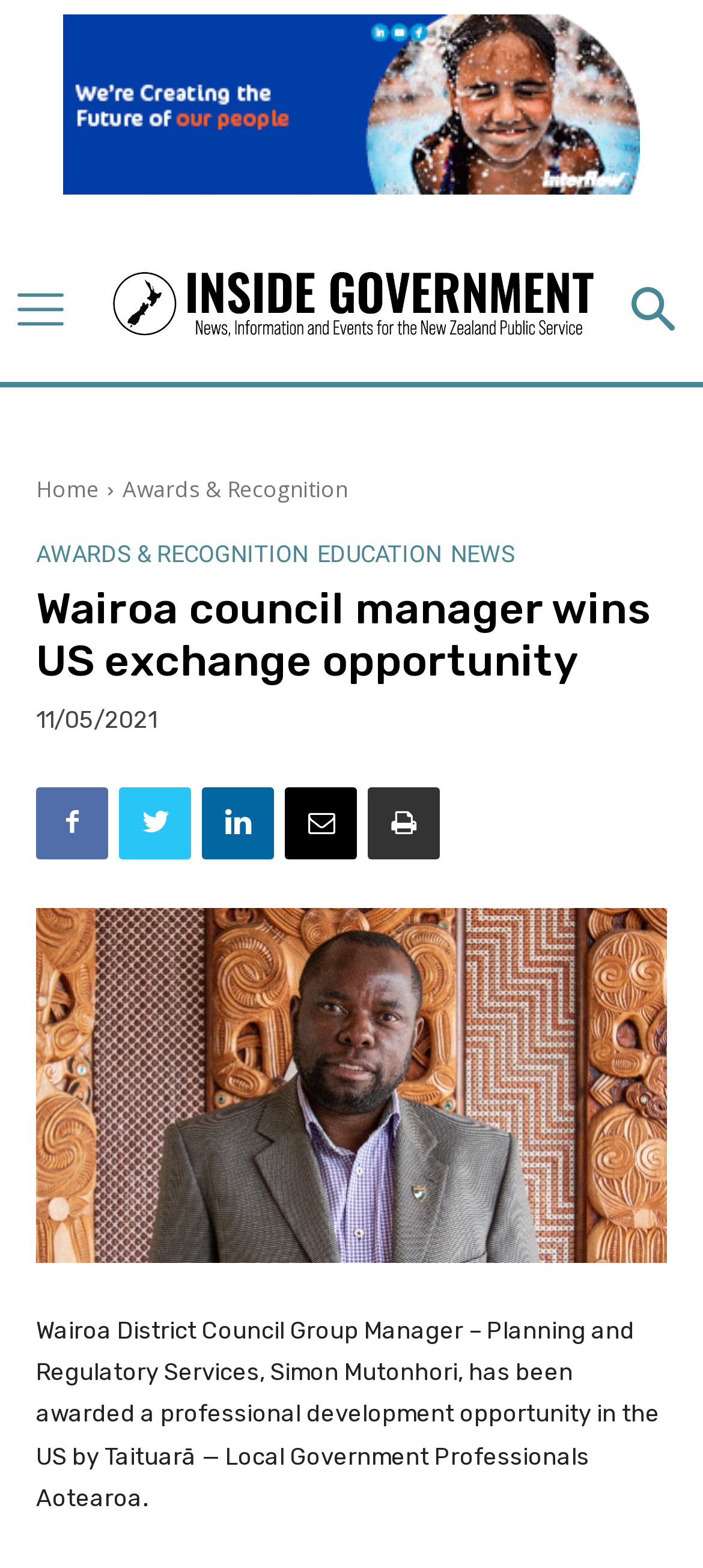What organization awarded Simon Mutonhori?
From the screenshot, supply a one-word or short-phrase answer.

Taituarā